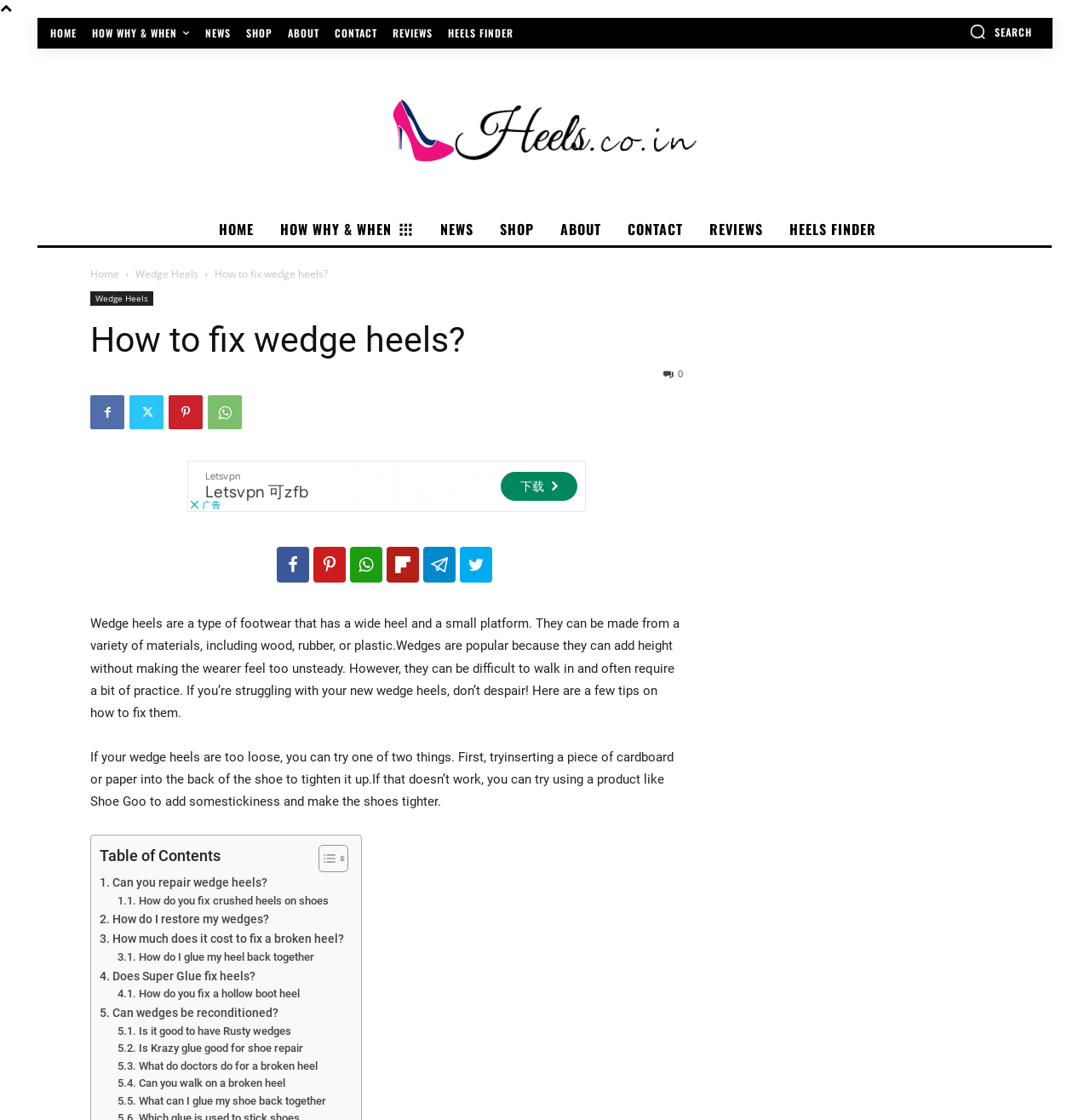Find the bounding box coordinates of the UI element according to this description: "About".

[0.259, 0.025, 0.298, 0.034]